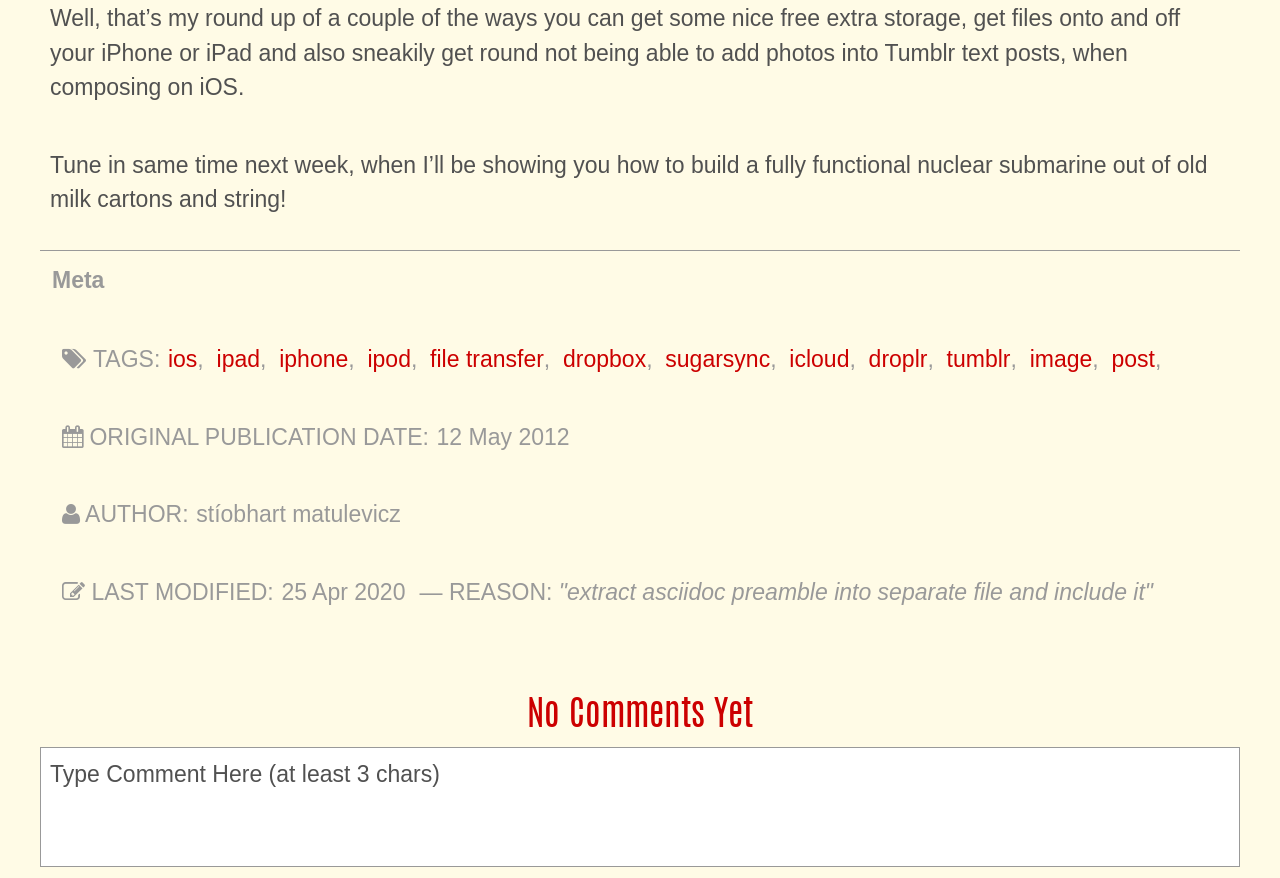Can you look at the image and give a comprehensive answer to the question:
What is the last modified date of this article?

I found the last modified date by looking at the footer section of the webpage, where it says 'LAST MODIFIED: 25 Apr 2020 — REASON: ...'.